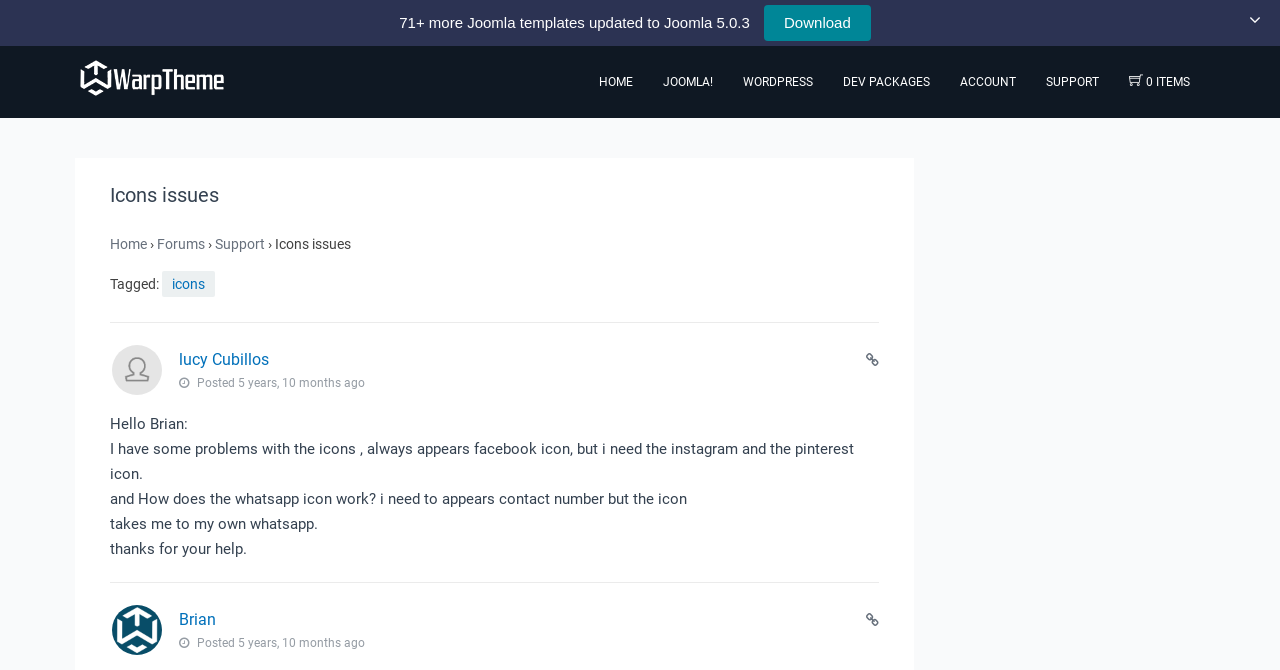Using the provided element description, identify the bounding box coordinates as (top-left x, top-left y, bottom-right x, bottom-right y). Ensure all values are between 0 and 1. Description: BugOut

None